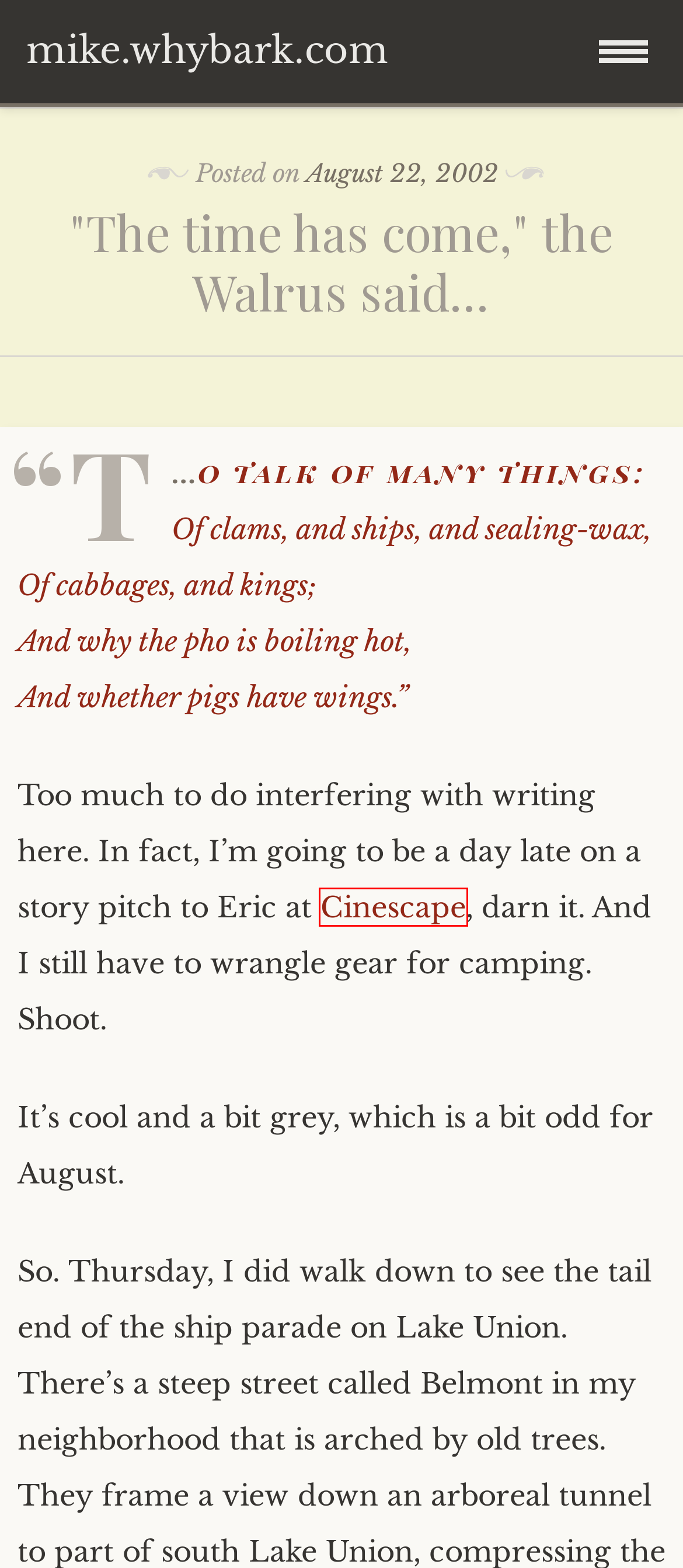Examine the screenshot of the webpage, noting the red bounding box around a UI element. Pick the webpage description that best matches the new page after the element in the red bounding box is clicked. Here are the candidates:
A. The Walrus and The Carpenter
B. The Spider Fox – mike.whybark.com
C. The Whale – mike.whybark.com
D. Tall Ships starts thursday – mike.whybark.com
E. KGOTW: Behind the Mask – mike.whybark.com
F. Write
G. Cinescape
H. Folklife or Punklife? – mike.whybark.com

G